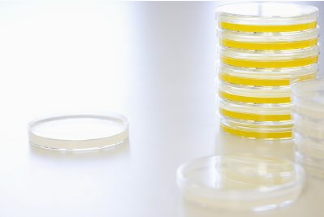Please provide a comprehensive answer to the question below using the information from the image: In which industries are the Petri dishes used?

The question asks about the industries where the Petri dishes are used. According to the image, the Petri dishes are used in quality control and contamination testing in various industries, including pharmaceuticals, food production, and cosmetics.